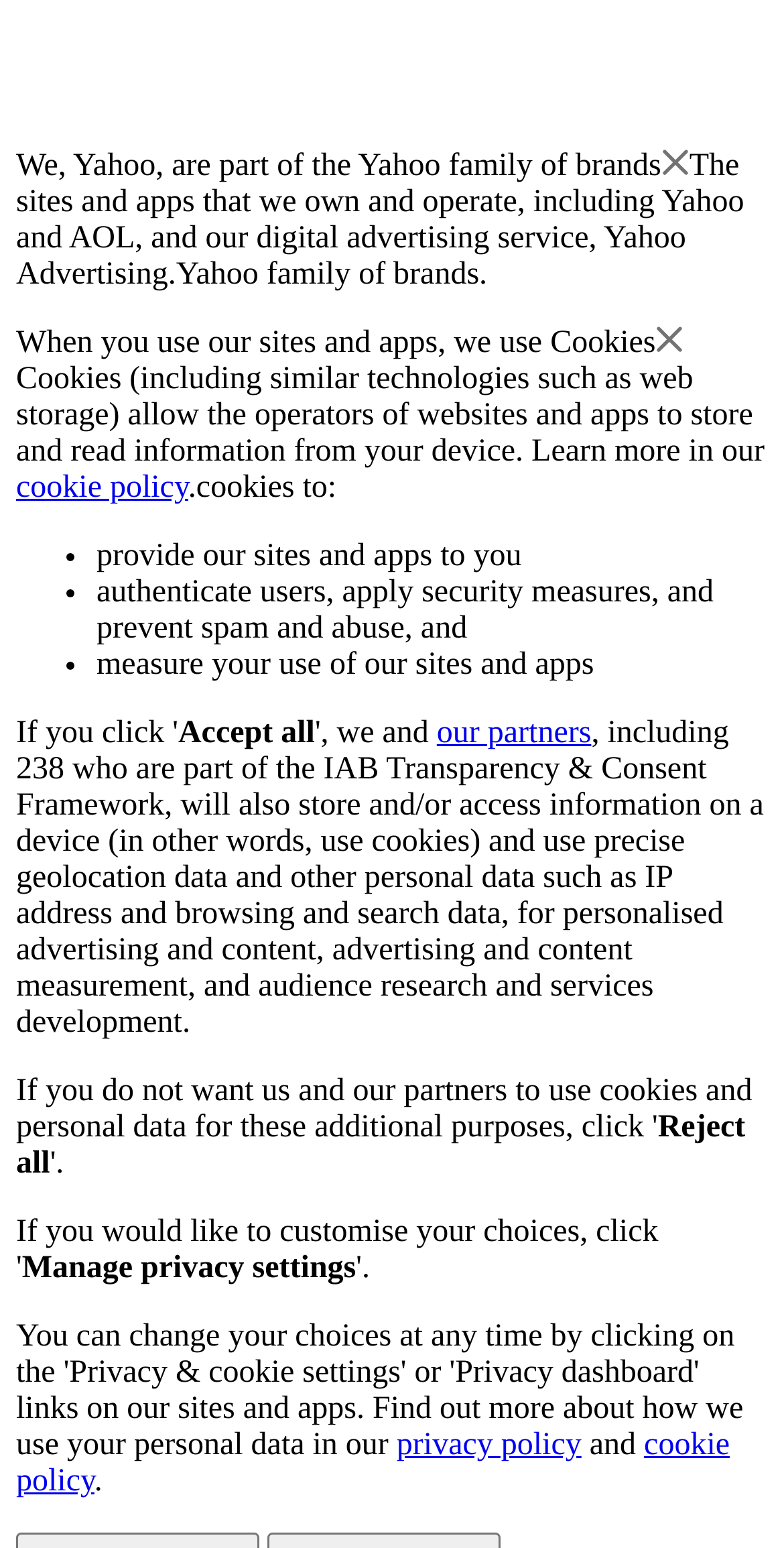What do cookies allow operators to do?
Provide a short answer using one word or a brief phrase based on the image.

Store and read information